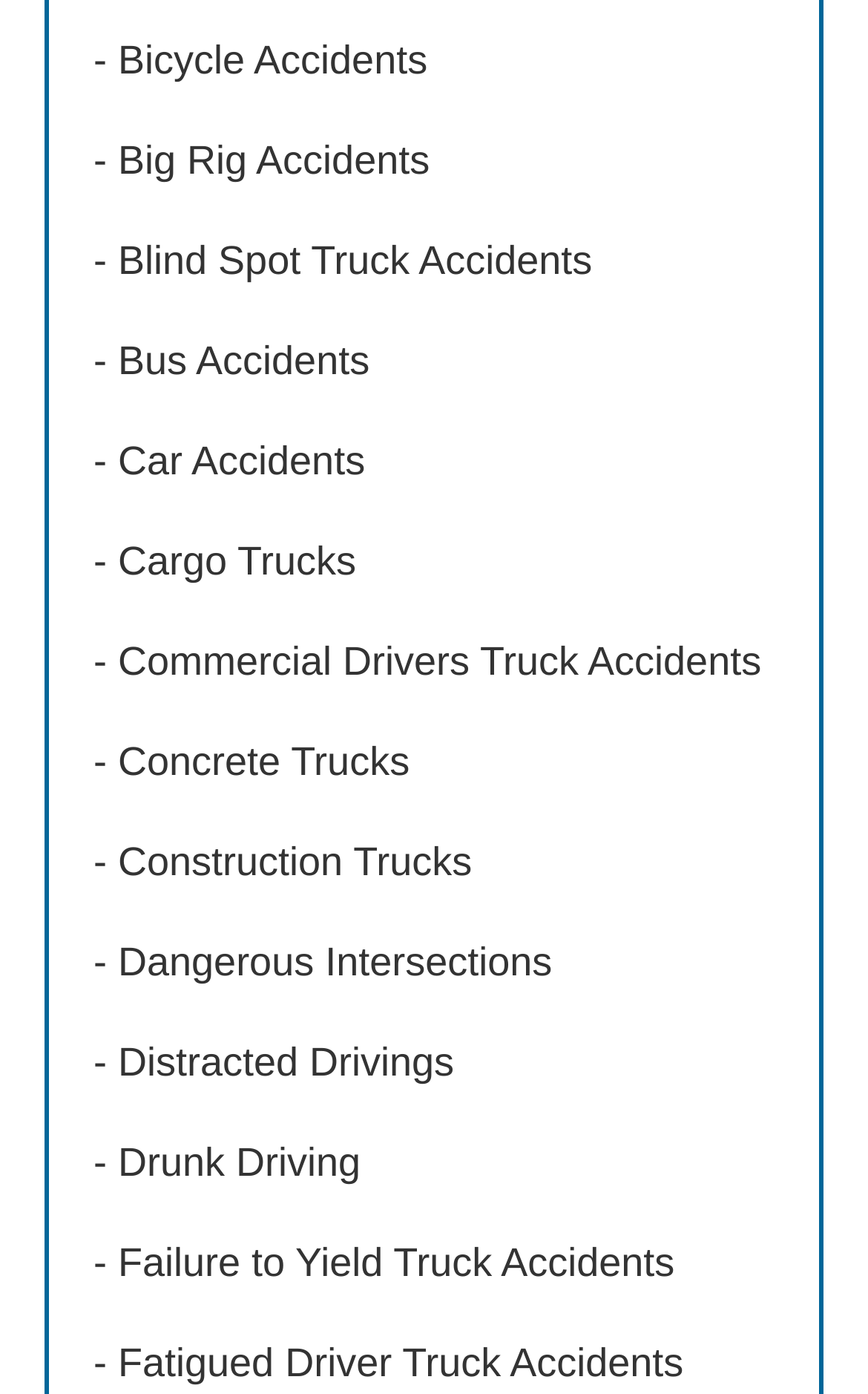Identify the bounding box coordinates of the clickable section necessary to follow the following instruction: "Click on Bicycle Accidents". The coordinates should be presented as four float numbers from 0 to 1, i.e., [left, top, right, bottom].

[0.108, 0.027, 0.492, 0.059]